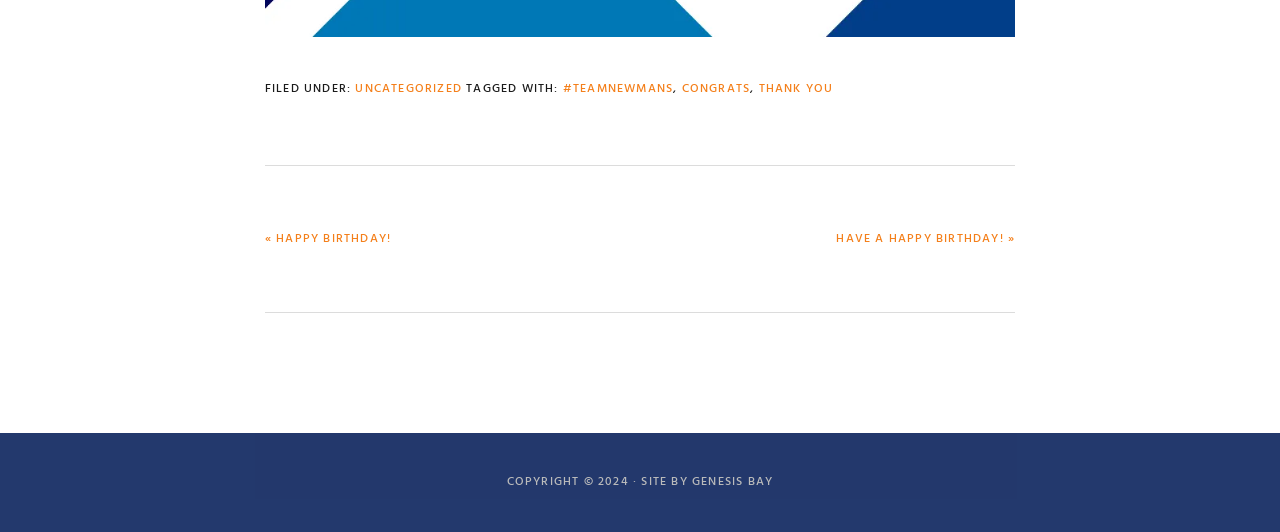What is the category of the current post?
From the image, respond using a single word or phrase.

UNCATEGORIZED